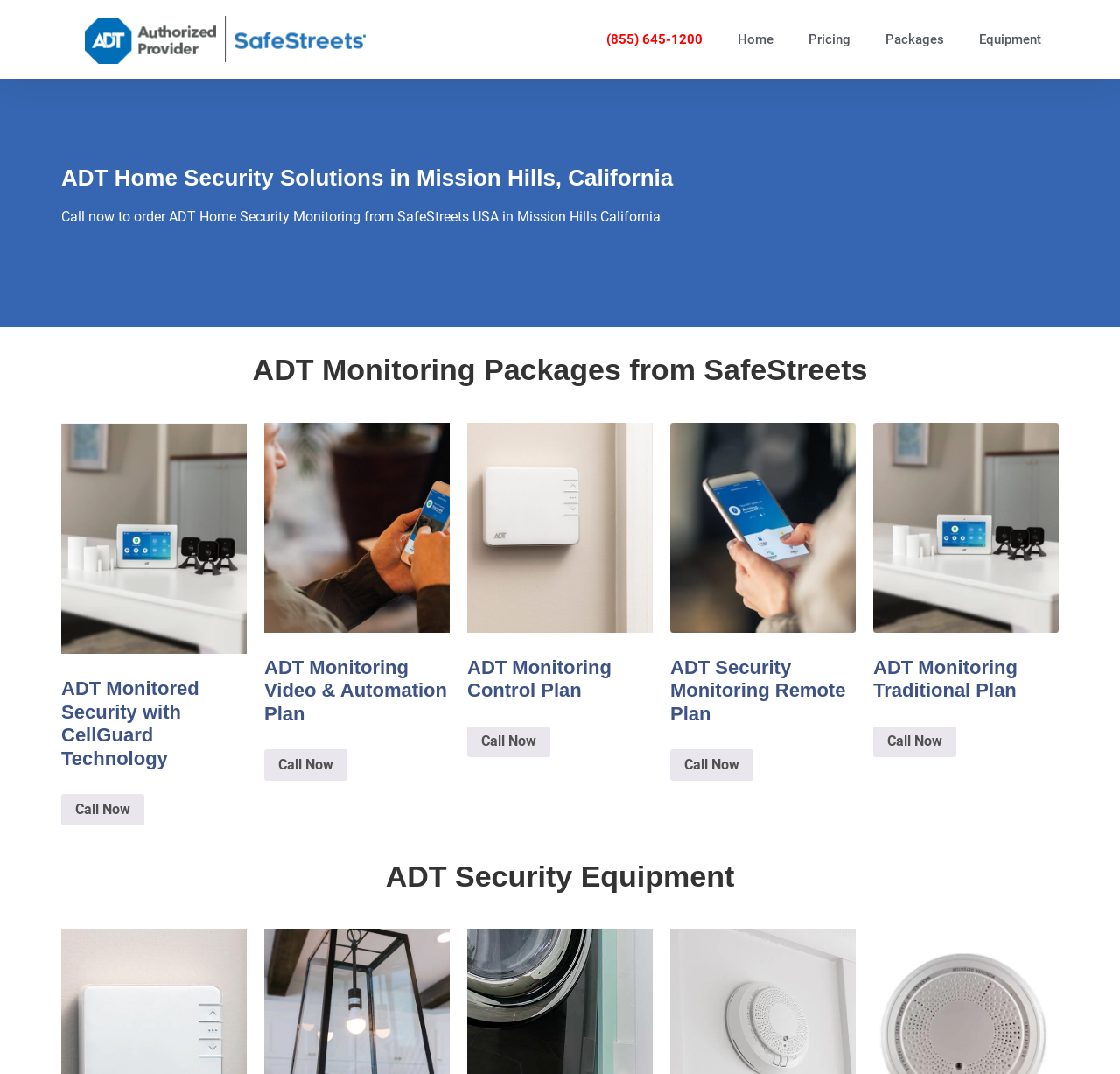How many ADT monitoring plans are listed on the webpage?
Please provide a detailed answer to the question.

There are five ADT monitoring plans listed on the webpage, which are ADT Monitored Security with CellGuard Technology, ADT Monitoring Video & Automation Plan, ADT Monitoring Control Plan, ADT Security Monitoring Remote Plan, and ADT Monitoring Traditional Plan.